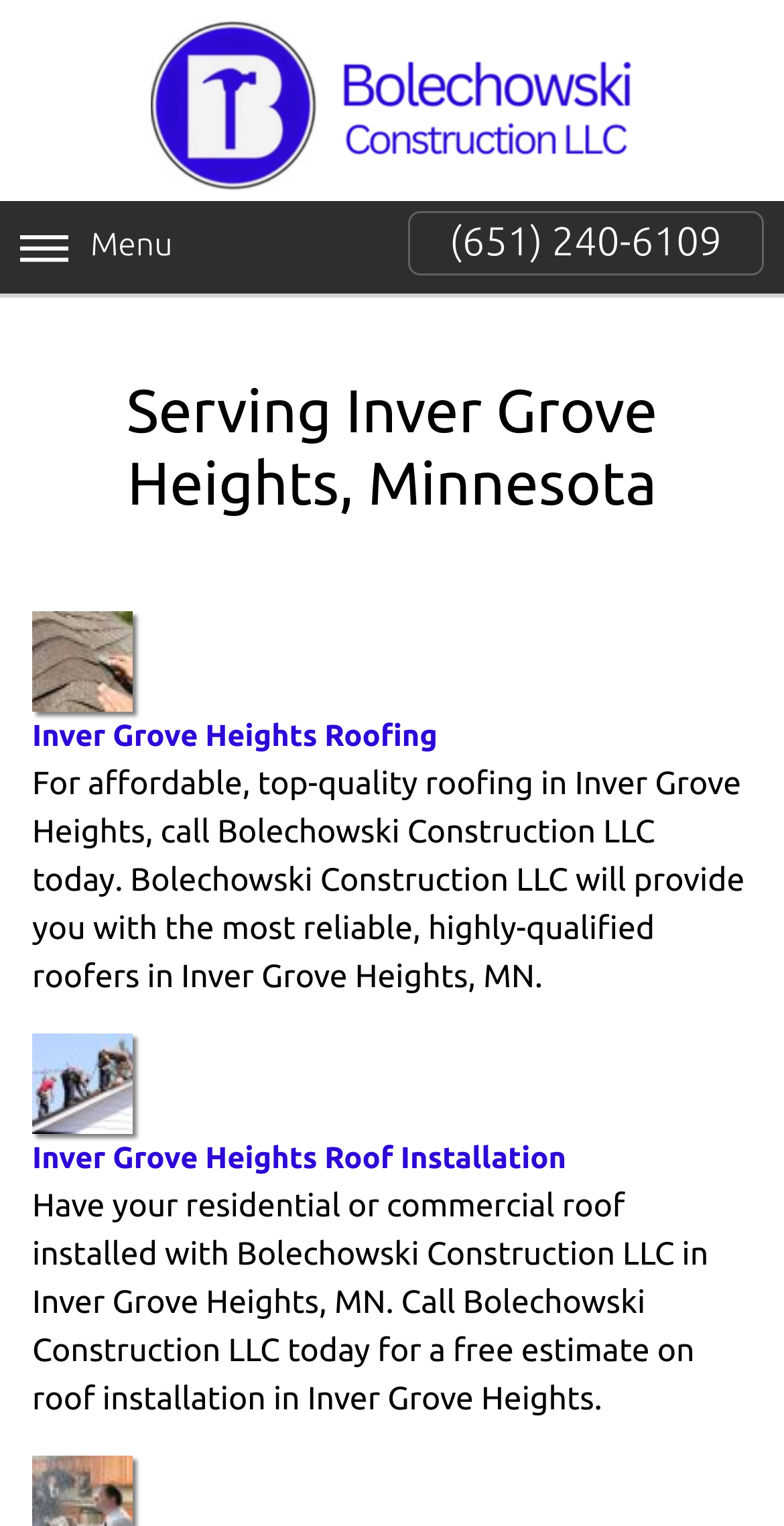Predict the bounding box for the UI component with the following description: "Inver Grove Heights Roof Installation".

[0.041, 0.678, 0.959, 0.77]